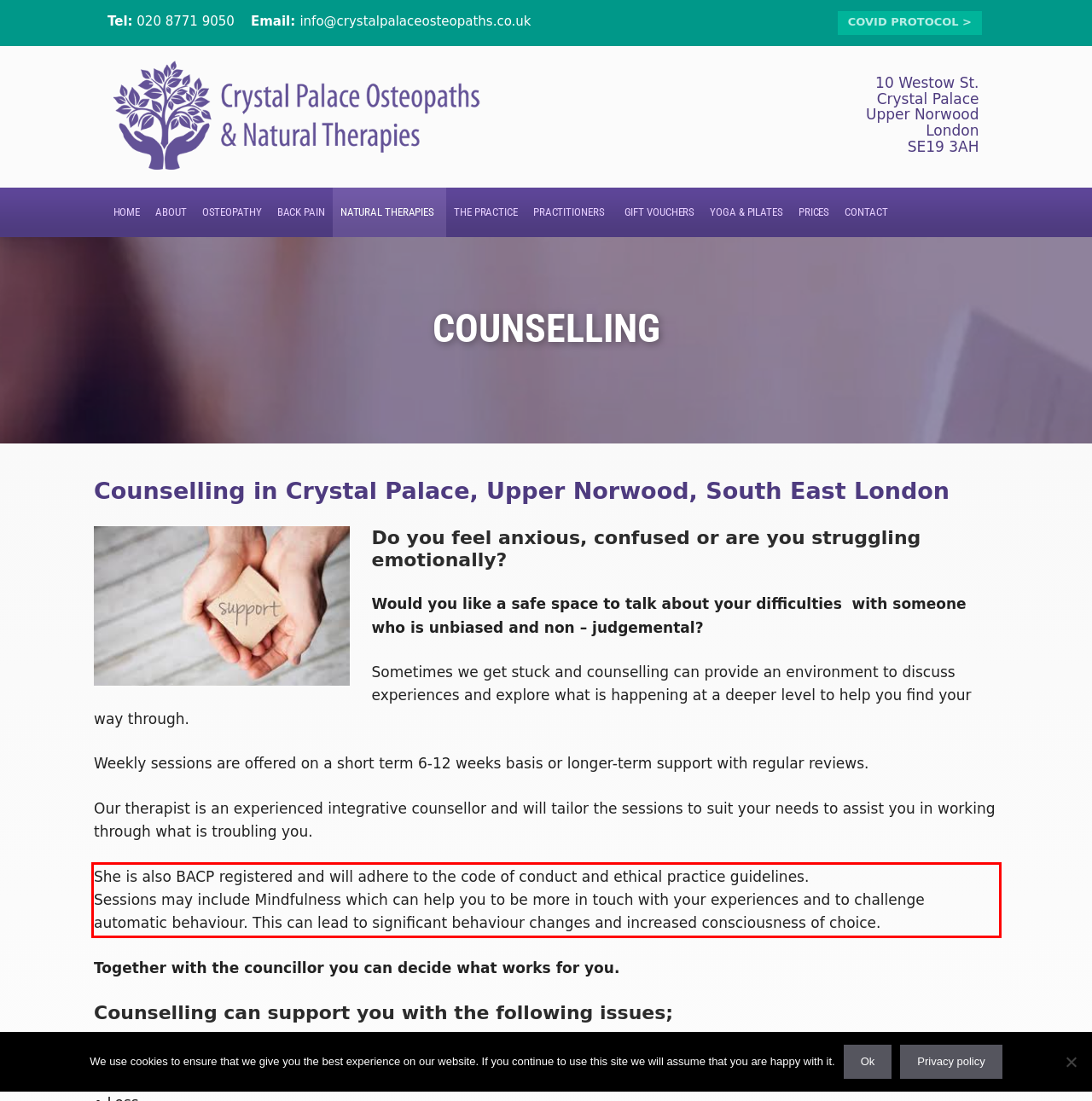Given a screenshot of a webpage with a red bounding box, please identify and retrieve the text inside the red rectangle.

She is also BACP registered and will adhere to the code of conduct and ethical practice guidelines. Sessions may include Mindfulness which can help you to be more in touch with your experiences and to challenge automatic behaviour. This can lead to significant behaviour changes and increased consciousness of choice.